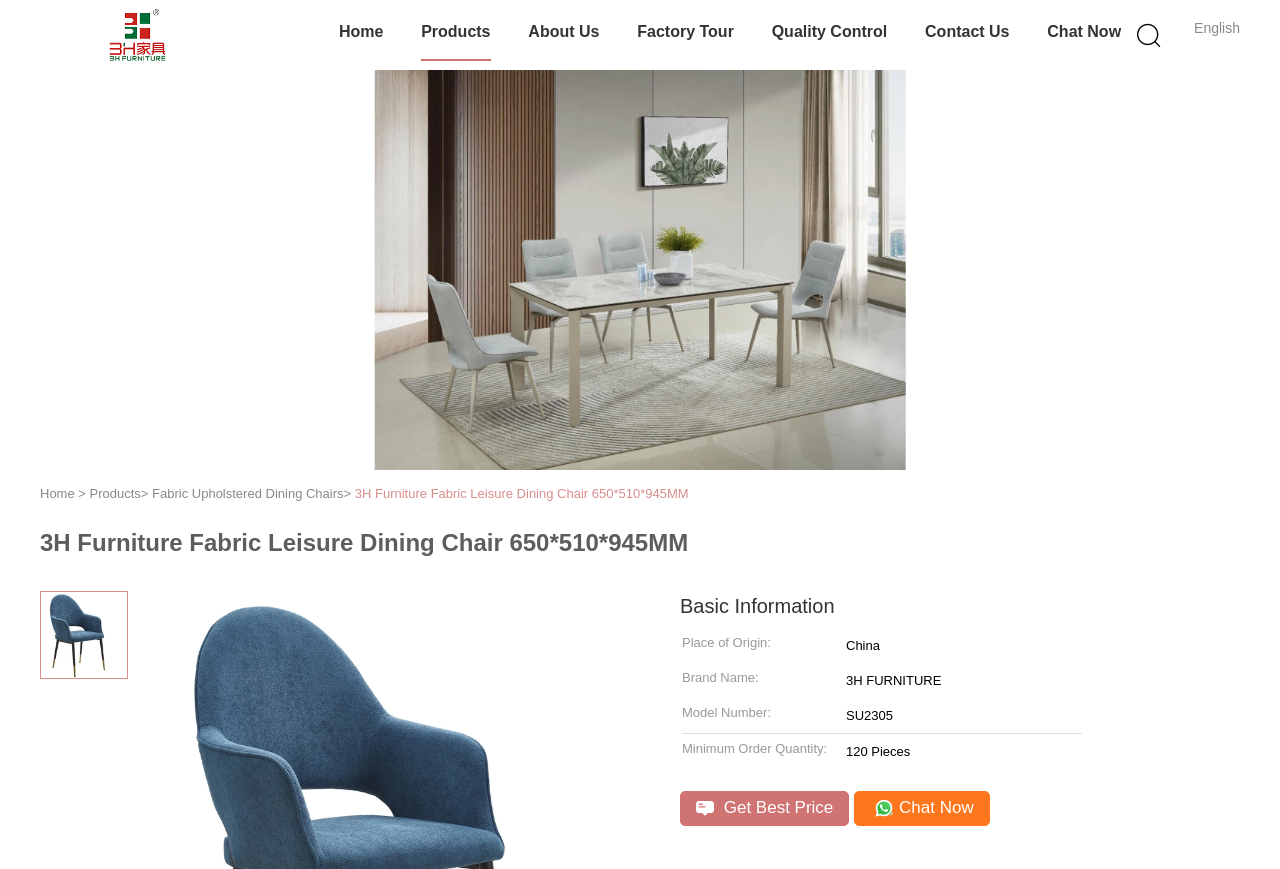By analyzing the image, answer the following question with a detailed response: What is the place of origin of the product?

I found the answer by looking at the table under 'Basic Information' section, where it lists the place of origin as 'China'.